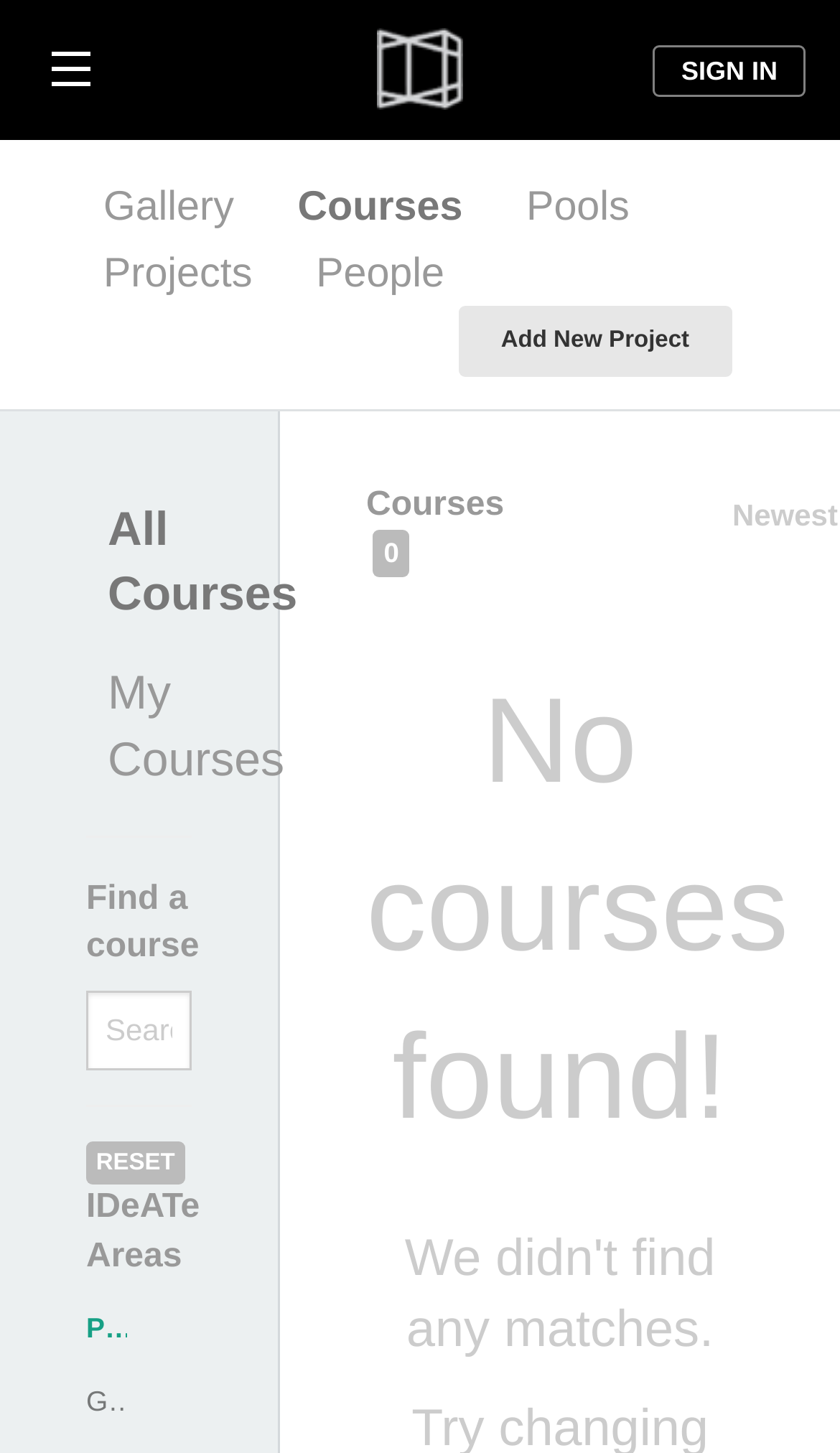Please give the bounding box coordinates of the area that should be clicked to fulfill the following instruction: "sign in". The coordinates should be in the format of four float numbers from 0 to 1, i.e., [left, top, right, bottom].

[0.778, 0.031, 0.959, 0.067]